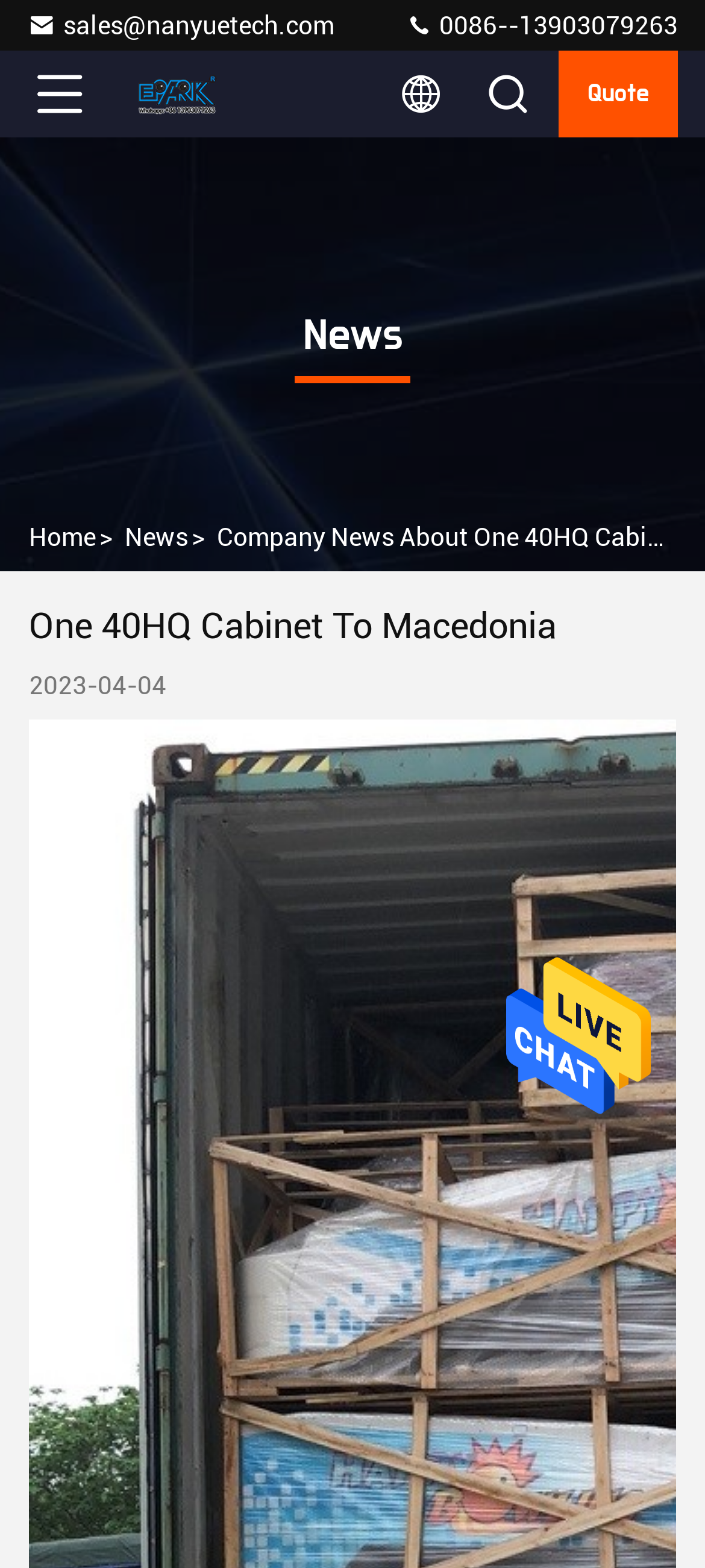Create a detailed narrative describing the layout and content of the webpage.

The webpage is about China Guangzhou EPARK Electronic Technology Co., Ltd.'s latest company news, specifically about a shipment of one 40HQ cabinet to Macedonia. 

At the top right corner, there is a "Send Message" link accompanied by an image, and a small image icon is located at the top right edge of the page. 

Below the title, there are two lines of text: "Leave a Message" and "We will call you back soon!" The "Leave a Message" text is positioned above a large text box where users can enter their inquiry details. Inside this text box, there is a sample message from a customer inquiring about a product.

To the right of the text box, there is another text box for entering an email address. Below these text boxes, there is a "SUBMIT" button.

At the top left corner, there are three links: an email address, a phone number, and the company name, Guangzhou EPARK Electronic Technology Co., Ltd., accompanied by a small image. 

On the top navigation bar, there are four links: "Home", "News", a ">" symbol, and "Quote". The "News" link is highlighted, indicating that the current page is a news article.

The main content of the page is a news article with the title "One 40HQ Cabinet To Macedonia" in a large font, followed by the date "2023-04-04".